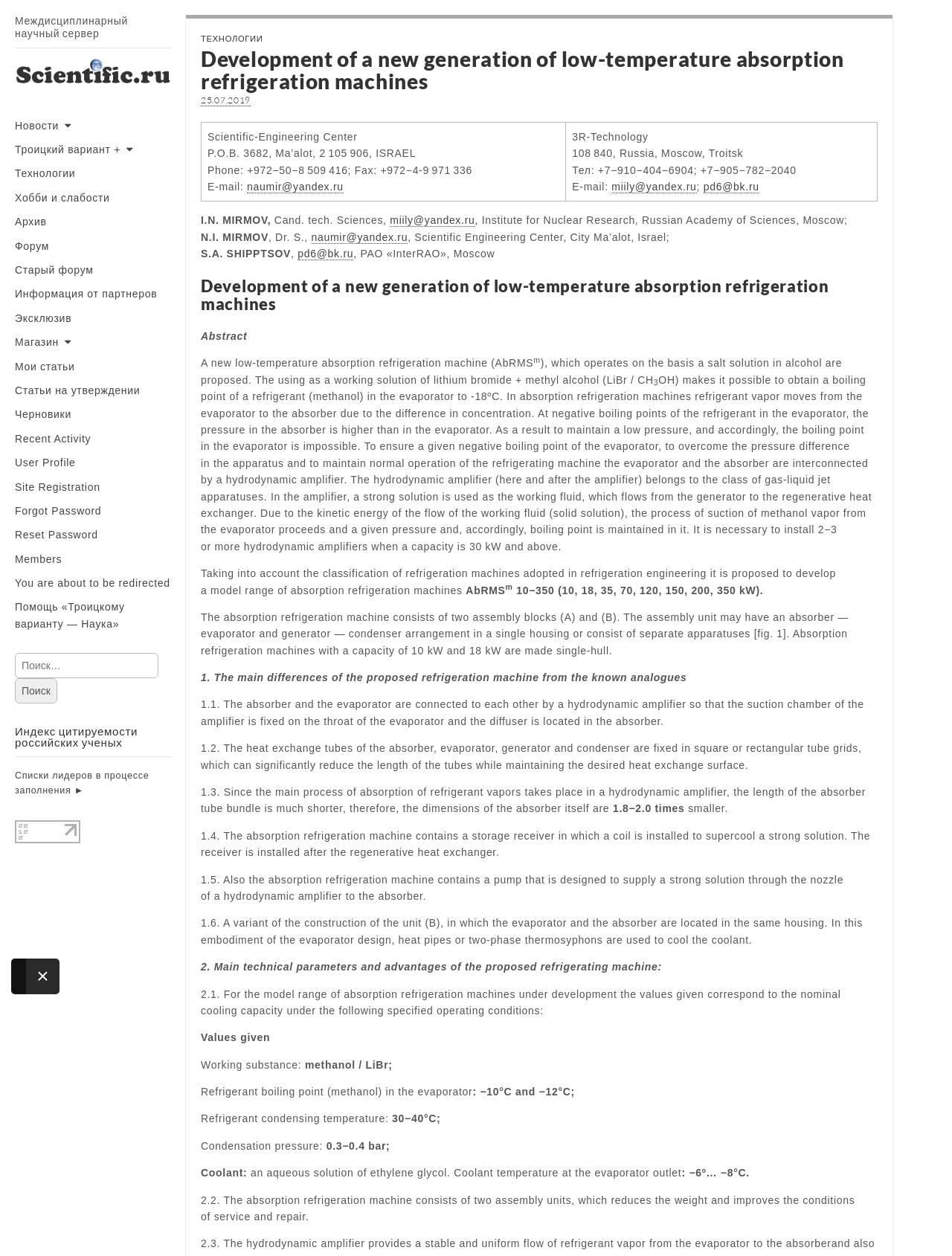Please find the top heading of the webpage and generate its text.

Development of a new generation of low-temperature absorption refrigeration machines